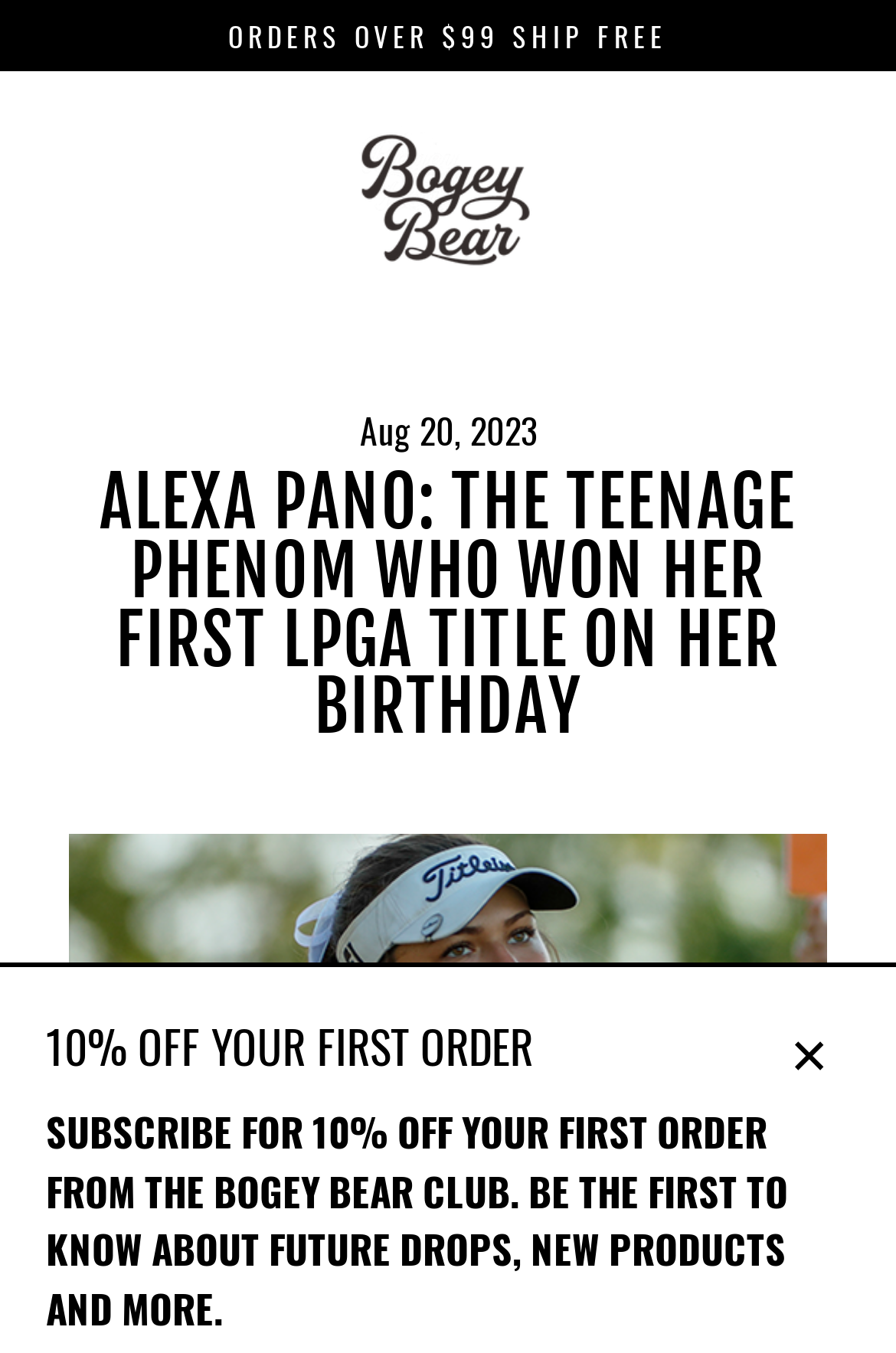What is the date of the article?
Examine the screenshot and reply with a single word or phrase.

Aug 20, 2023